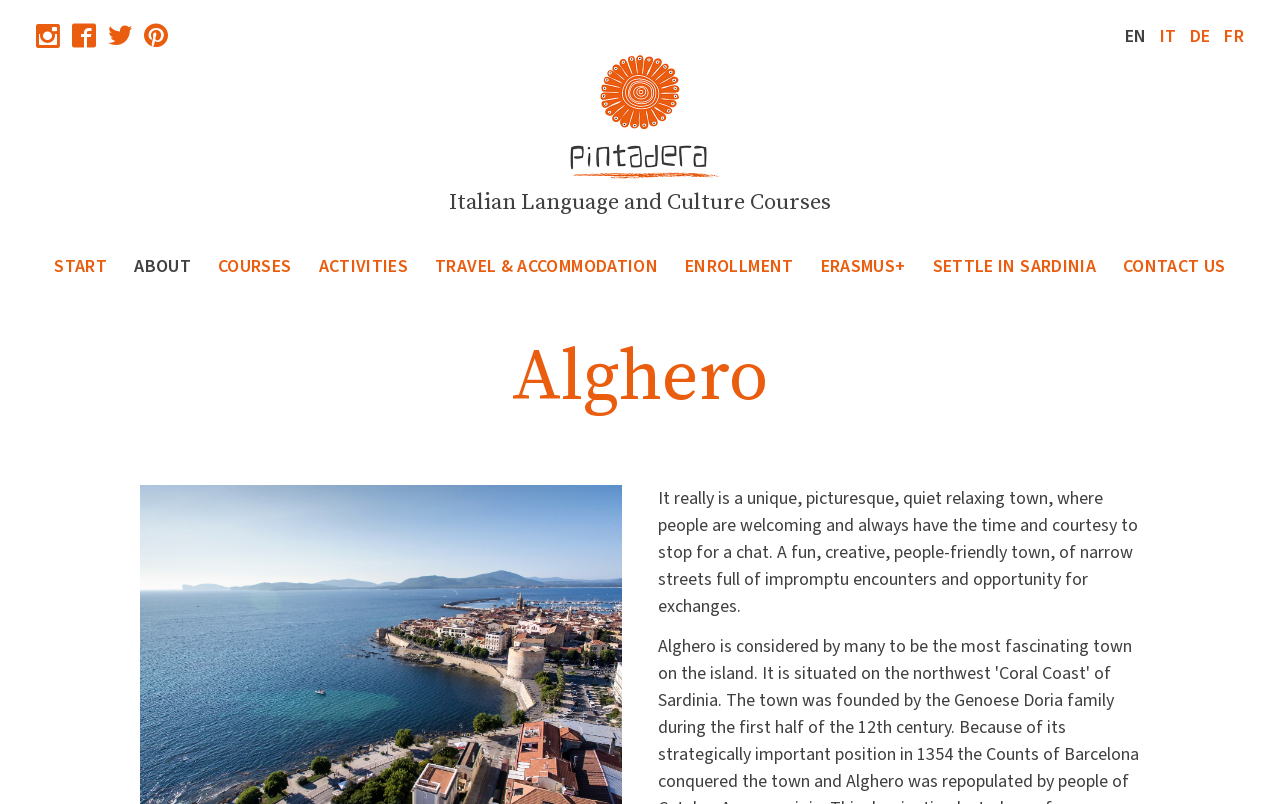What is the language of the courses offered on this webpage?
Refer to the image and give a detailed response to the question.

I found a StaticText element with the text 'Italian Language and Culture Courses' at coordinates [0.351, 0.232, 0.649, 0.27]. This indicates that the courses offered on this webpage are related to the Italian language and culture.